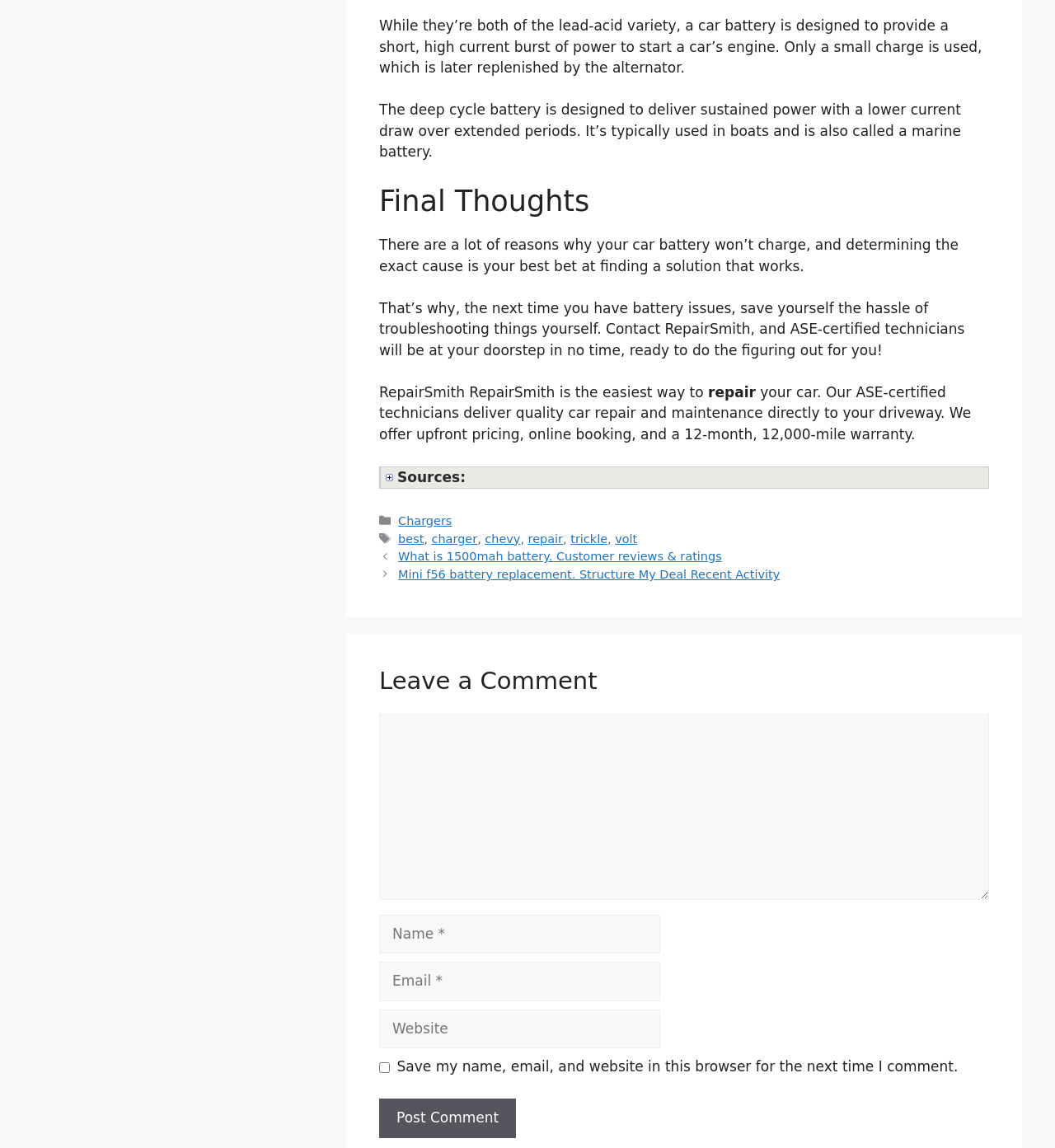What is the purpose of the 'Expand' button?
Provide a thorough and detailed answer to the question.

The 'Expand' button is located below the text 'Final Thoughts' and when clicked, it reveals the sources cited in the article.